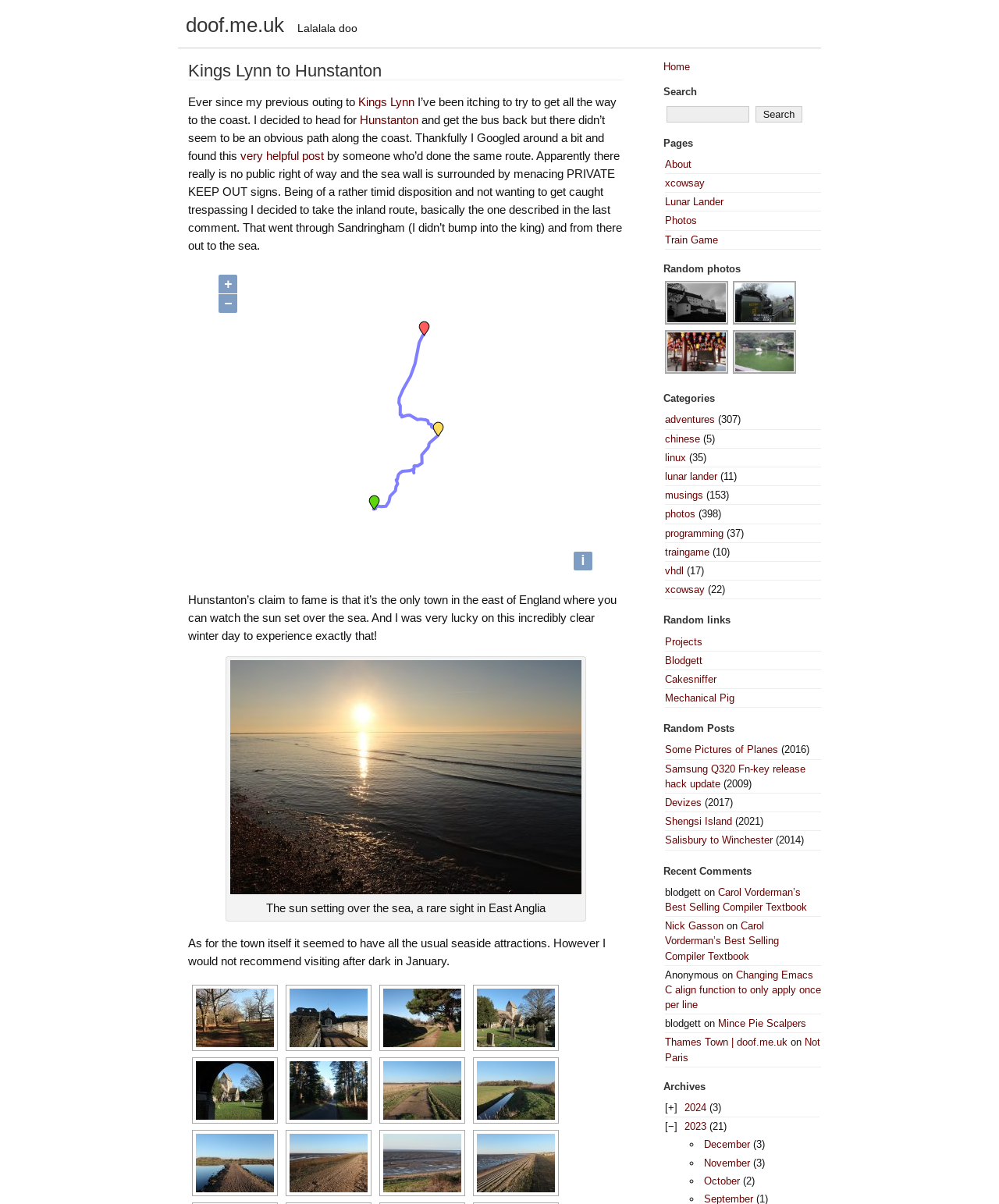What is the author's attitude towards trespassing?
Answer with a single word or phrase by referring to the visual content.

Timid